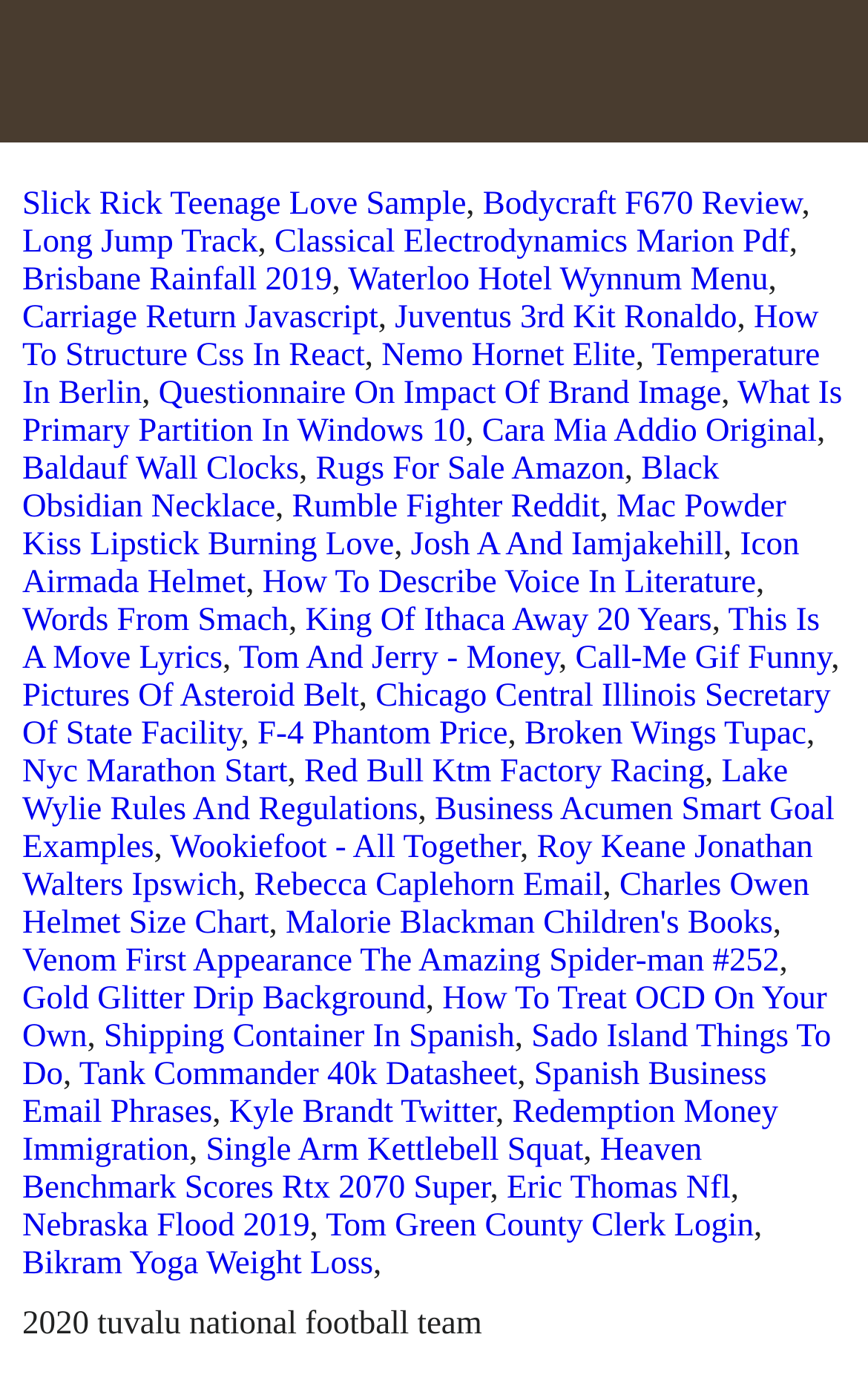What is the subject of the link 'Classical Electrodynamics Marion Pdf'?
Please use the image to deliver a detailed and complete answer.

The link 'Classical Electrodynamics Marion Pdf' suggests that it is related to physics, specifically a PDF resource on classical electrodynamics by Marion.